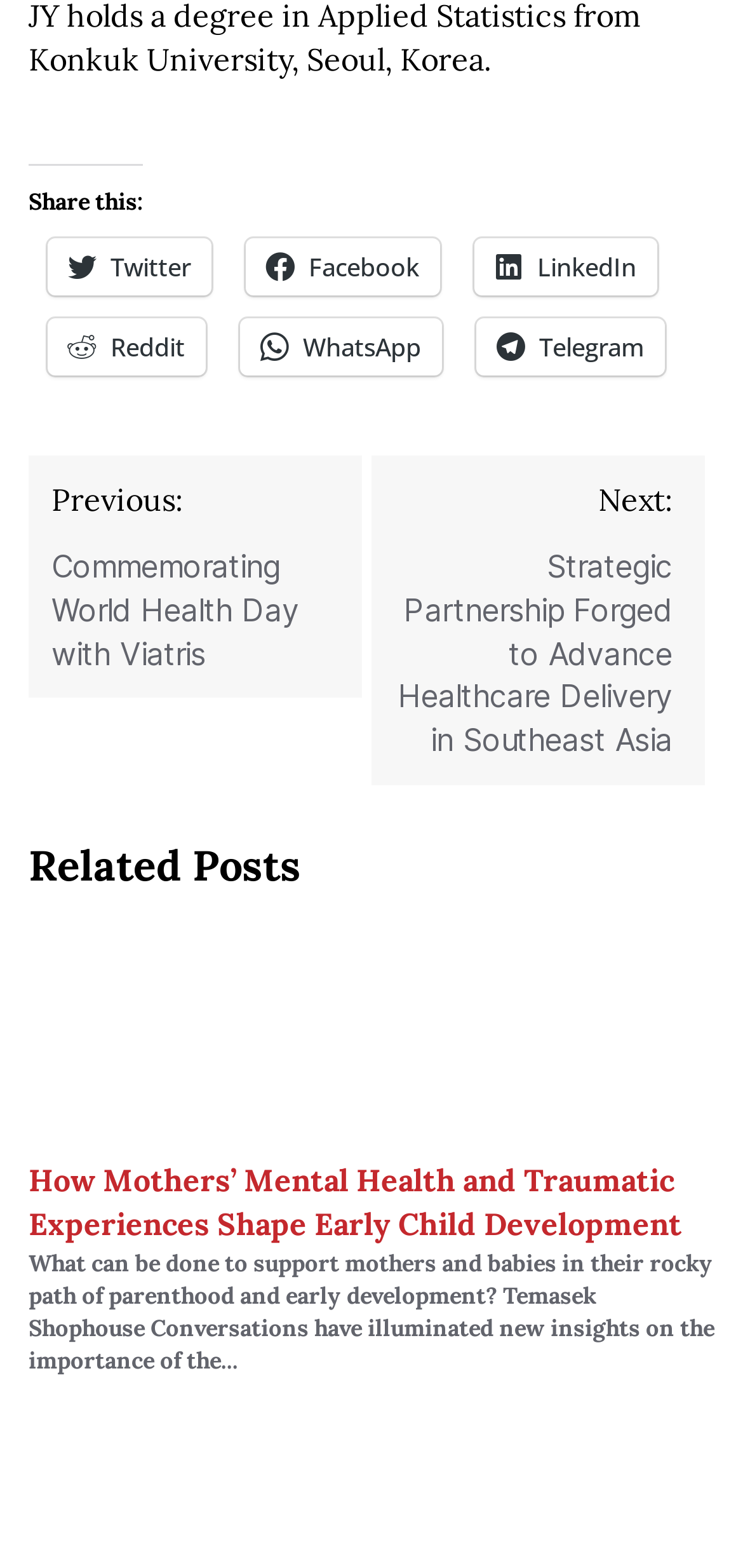Please provide a comprehensive response to the question below by analyzing the image: 
What is the topic of the related post?

I read the text of the related post link and found that it discusses the importance of supporting mothers and babies in their early development, specifically in relation to mothers' mental health and traumatic experiences.